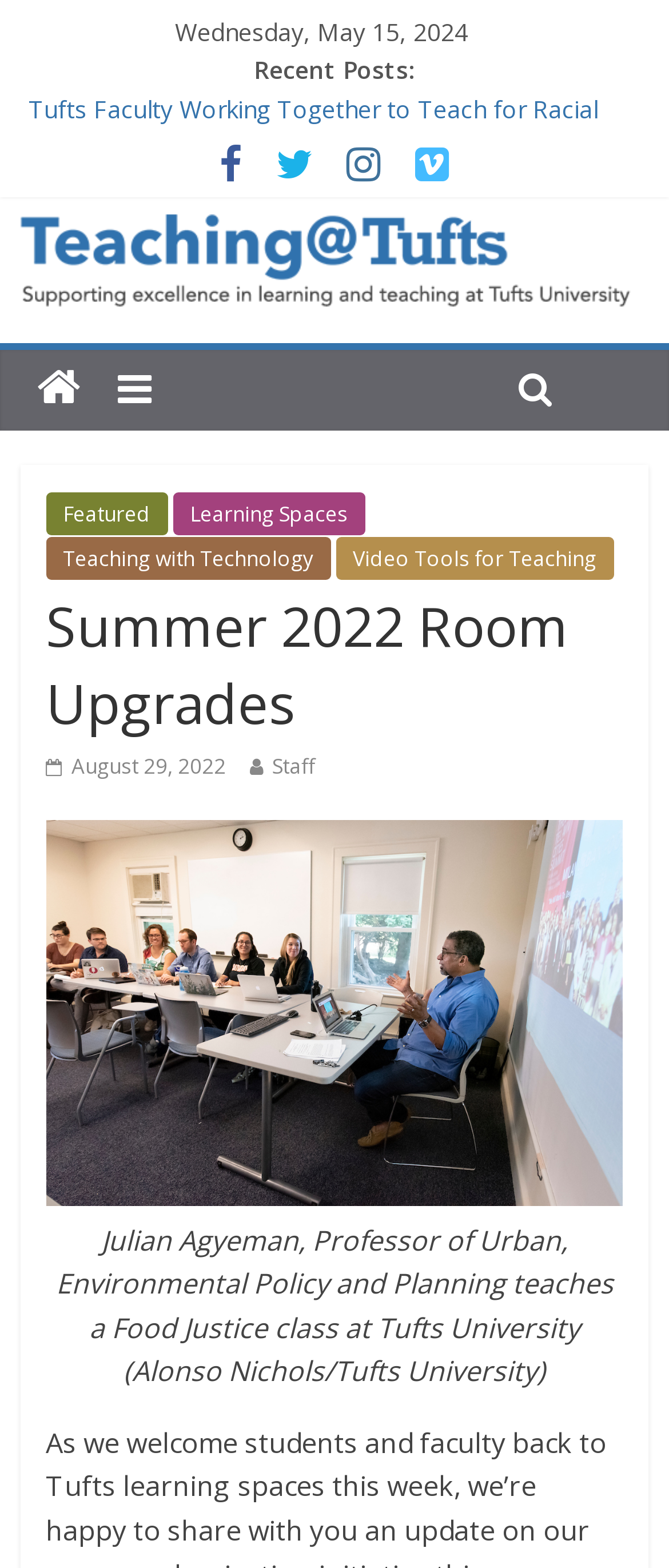Highlight the bounding box coordinates of the element that should be clicked to carry out the following instruction: "Read about teaching for racial equity". The coordinates must be given as four float numbers ranging from 0 to 1, i.e., [left, top, right, bottom].

[0.043, 0.059, 0.894, 0.104]